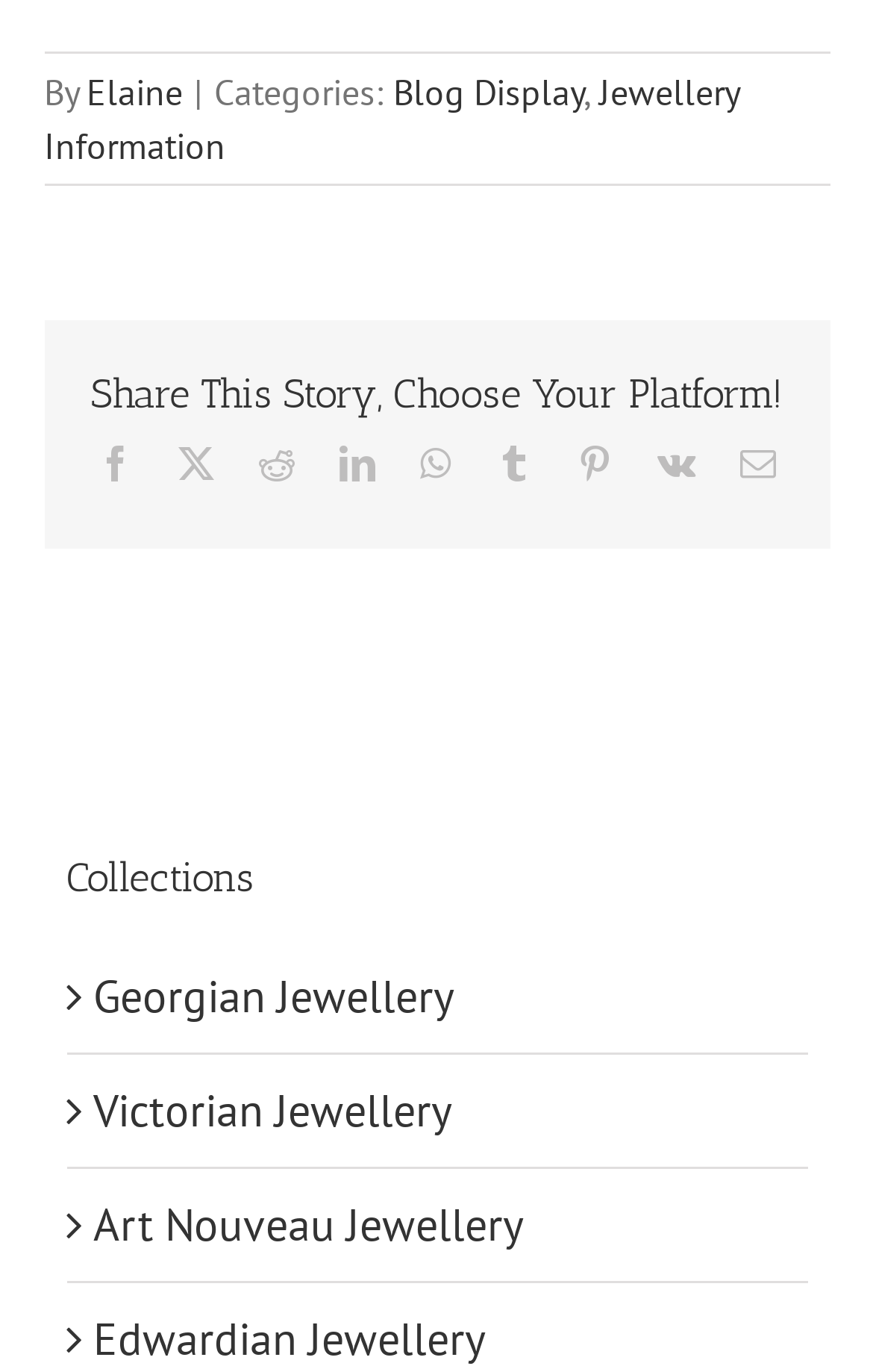Determine the bounding box coordinates of the clickable element necessary to fulfill the instruction: "Click on Elaine". Provide the coordinates as four float numbers within the 0 to 1 range, i.e., [left, top, right, bottom].

[0.099, 0.05, 0.209, 0.083]